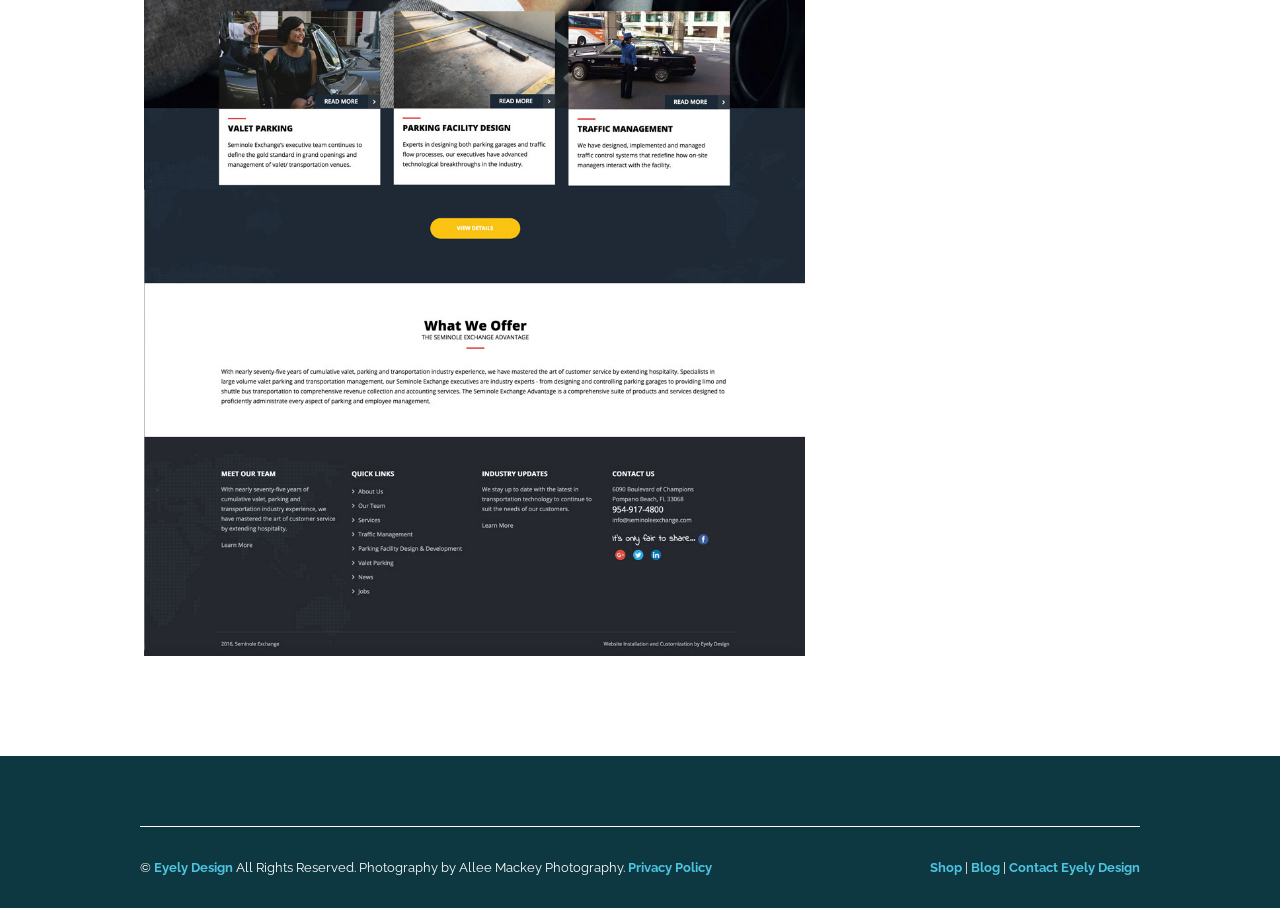Please analyze the image and give a detailed answer to the question:
How many links are there in the footer section?

The footer section of the webpage contains five links: 'Eyely Design', 'Privacy Policy', 'Shop', 'Blog', and 'Contact Eyely Design'. These links can be identified by their bounding box coordinates and OCR text.